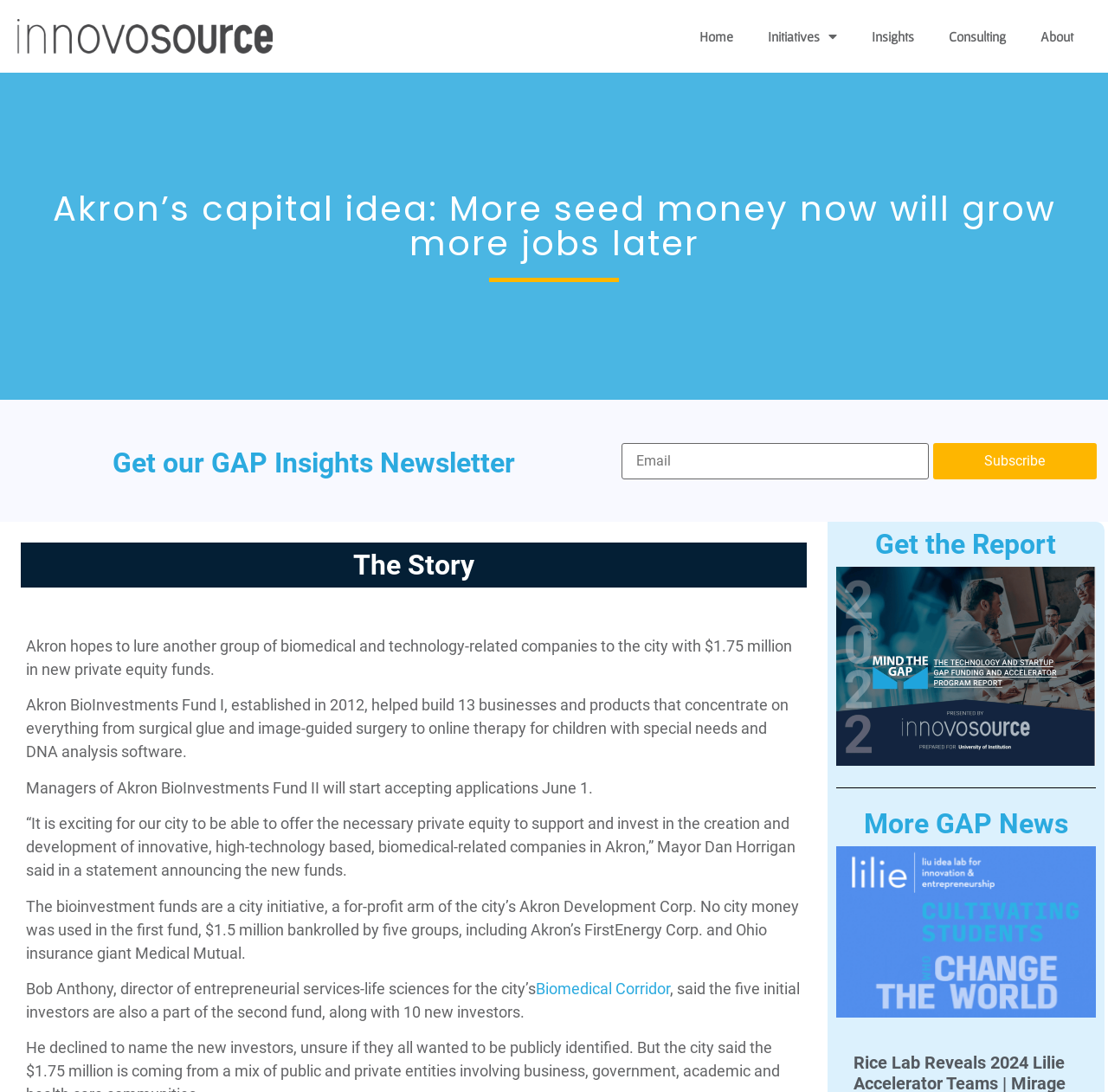What is the name of the fund established in 2012?
Answer with a single word or phrase, using the screenshot for reference.

Akron BioInvestments Fund I